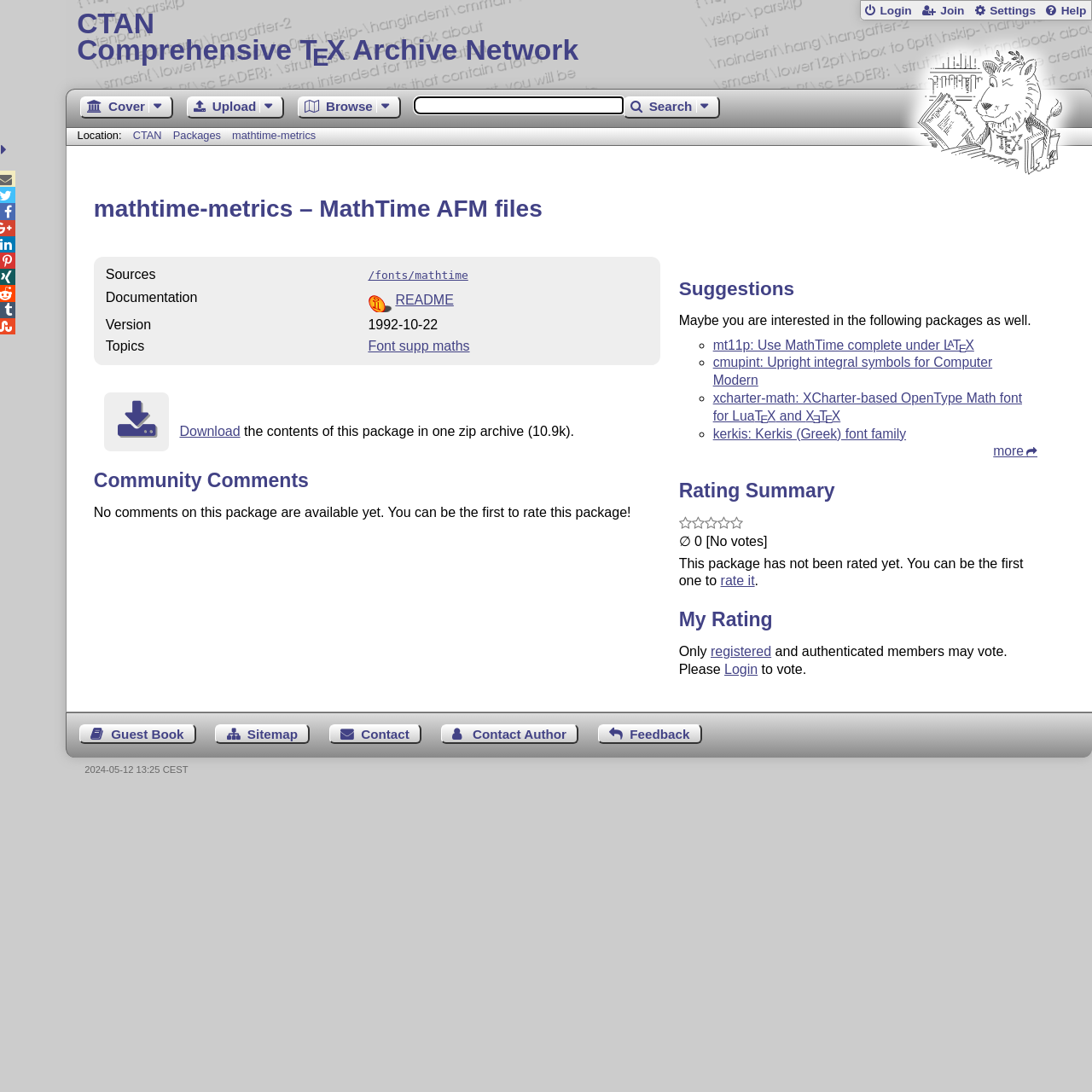Locate the bounding box coordinates of the element that should be clicked to execute the following instruction: "Click the 'Virginia Woolf' link".

None